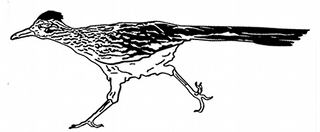What is the bird's tail like?
Please answer the question with as much detail and depth as you can.

The illustration highlights the roadrunner's unique features, including its long tail, which adds to its overall dynamic appearance.